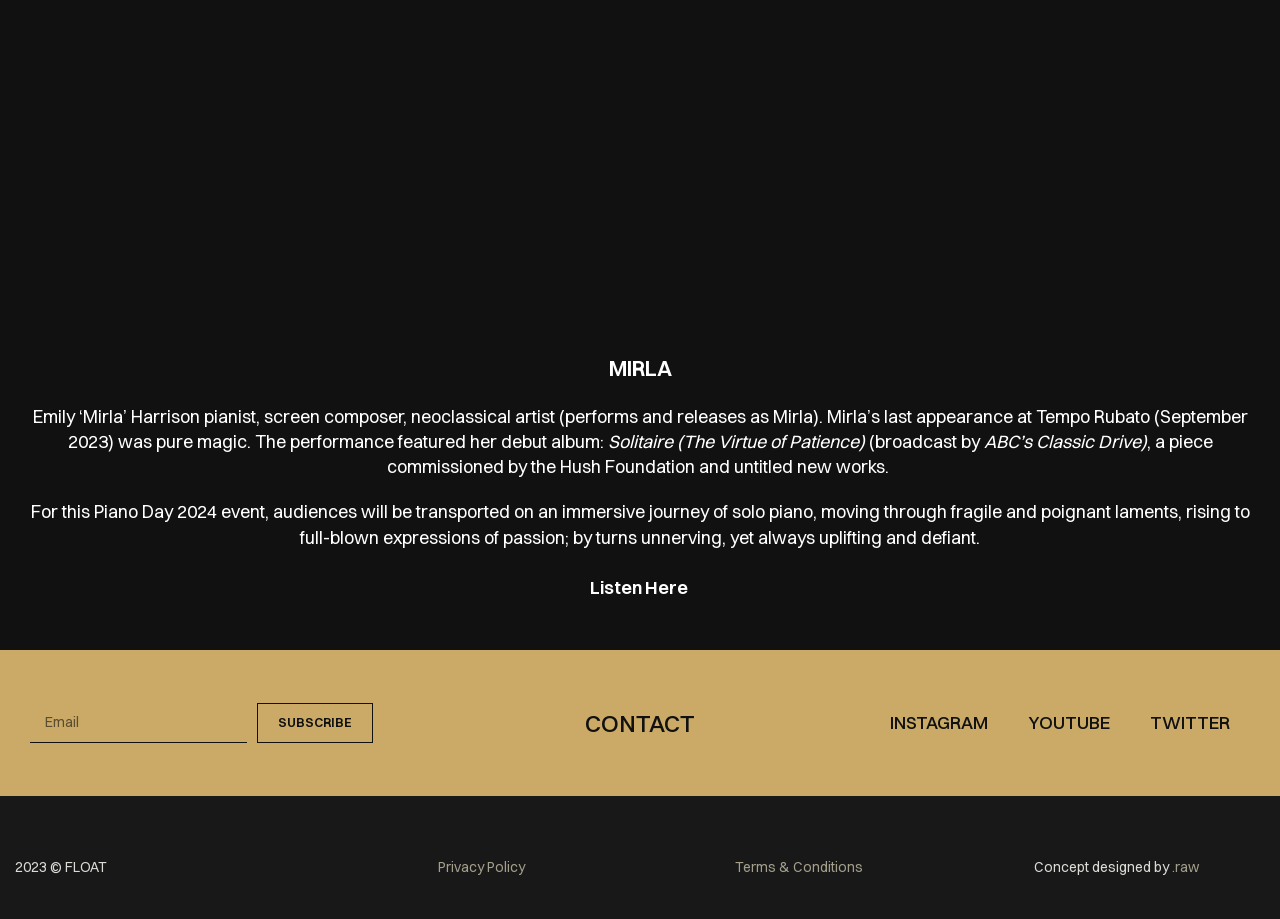What is the title of Mirla's debut album?
Please ensure your answer is as detailed and informative as possible.

The title of Mirla's debut album can be found in the second heading element, which mentions 'Solitaire (The Virtue of Patience)' as a piece commissioned by the Hush Foundation.